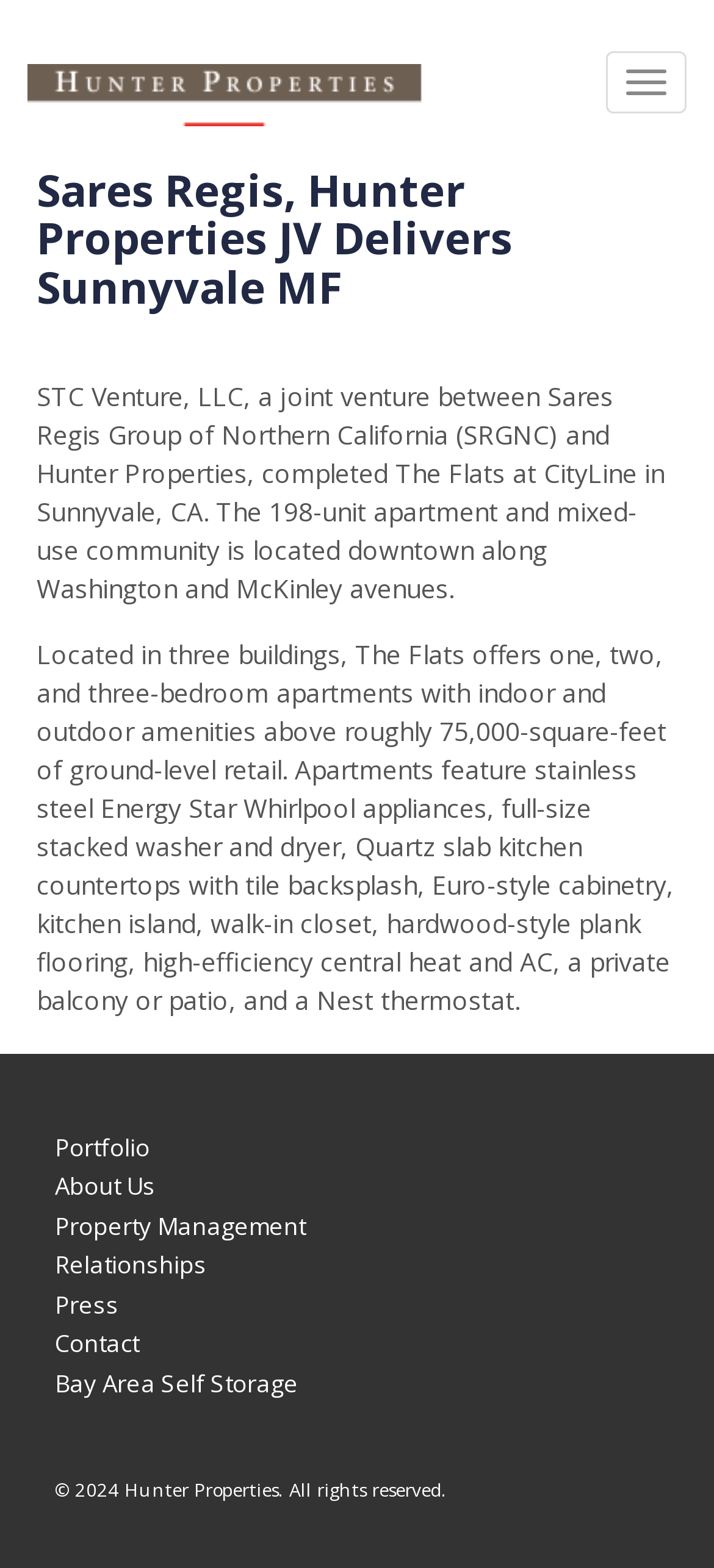Identify and extract the main heading from the webpage.

Sares Regis, Hunter Properties JV Delivers Sunnyvale MF